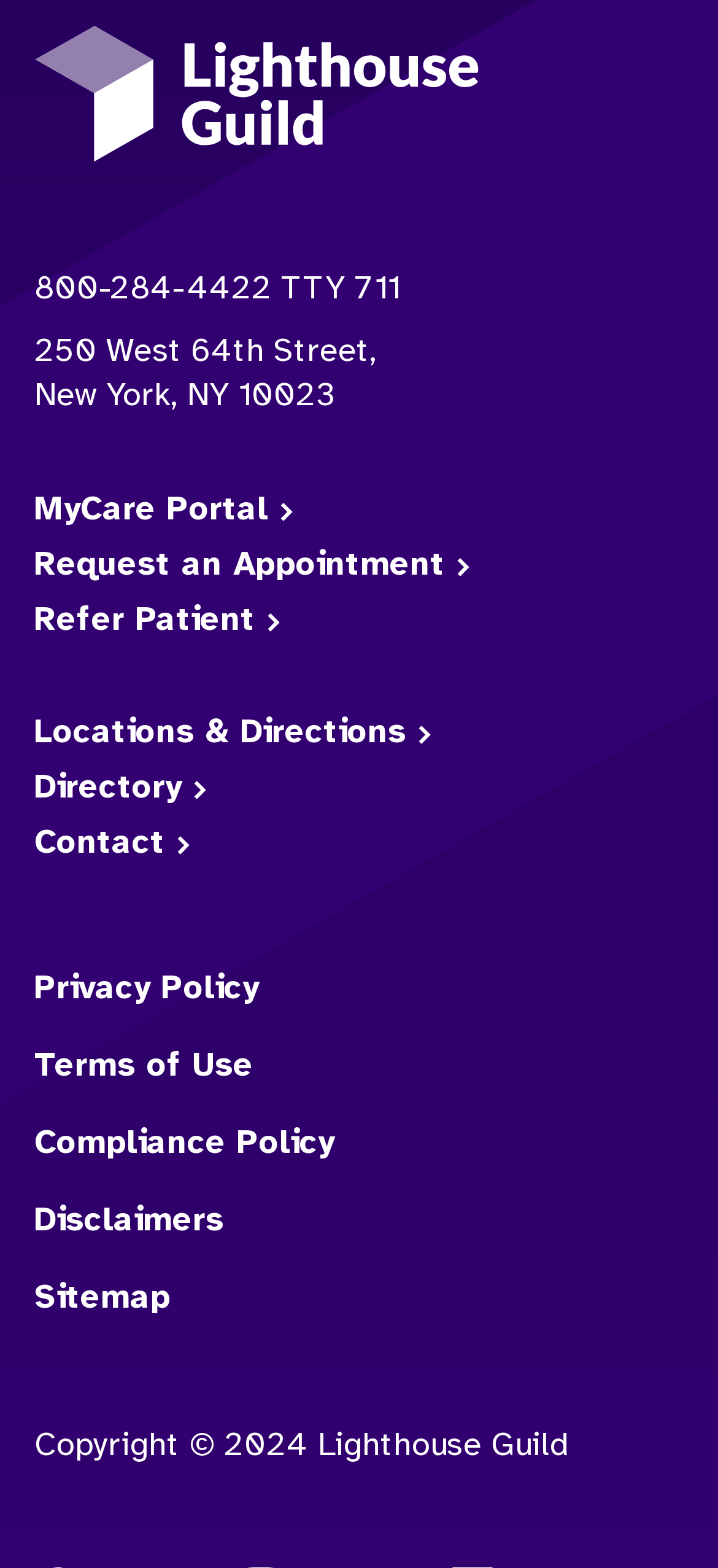Find the bounding box coordinates of the element to click in order to complete the given instruction: "request an appointment."

[0.048, 0.349, 0.653, 0.375]